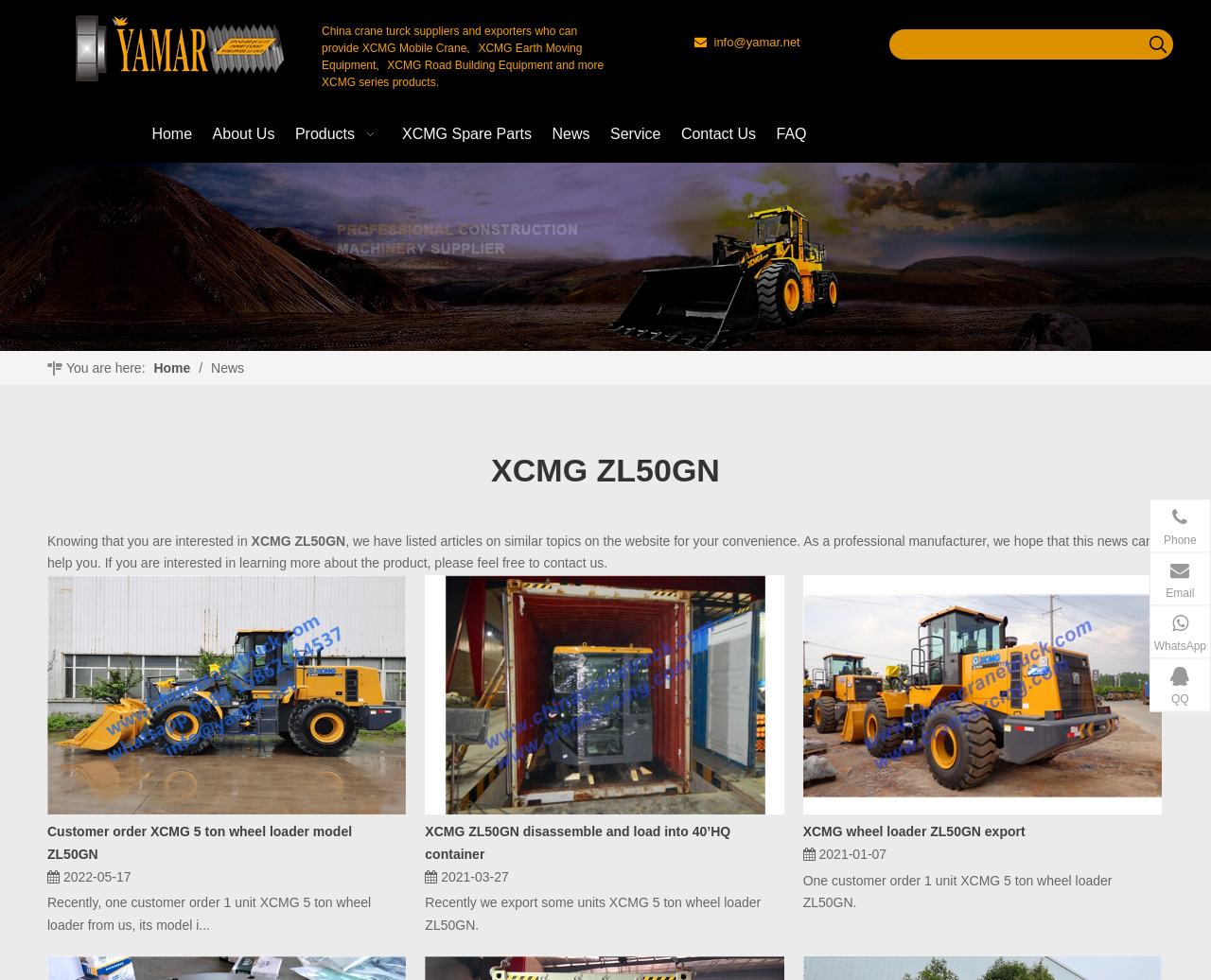Respond to the question below with a single word or phrase:
What is the product category?

XCMG series